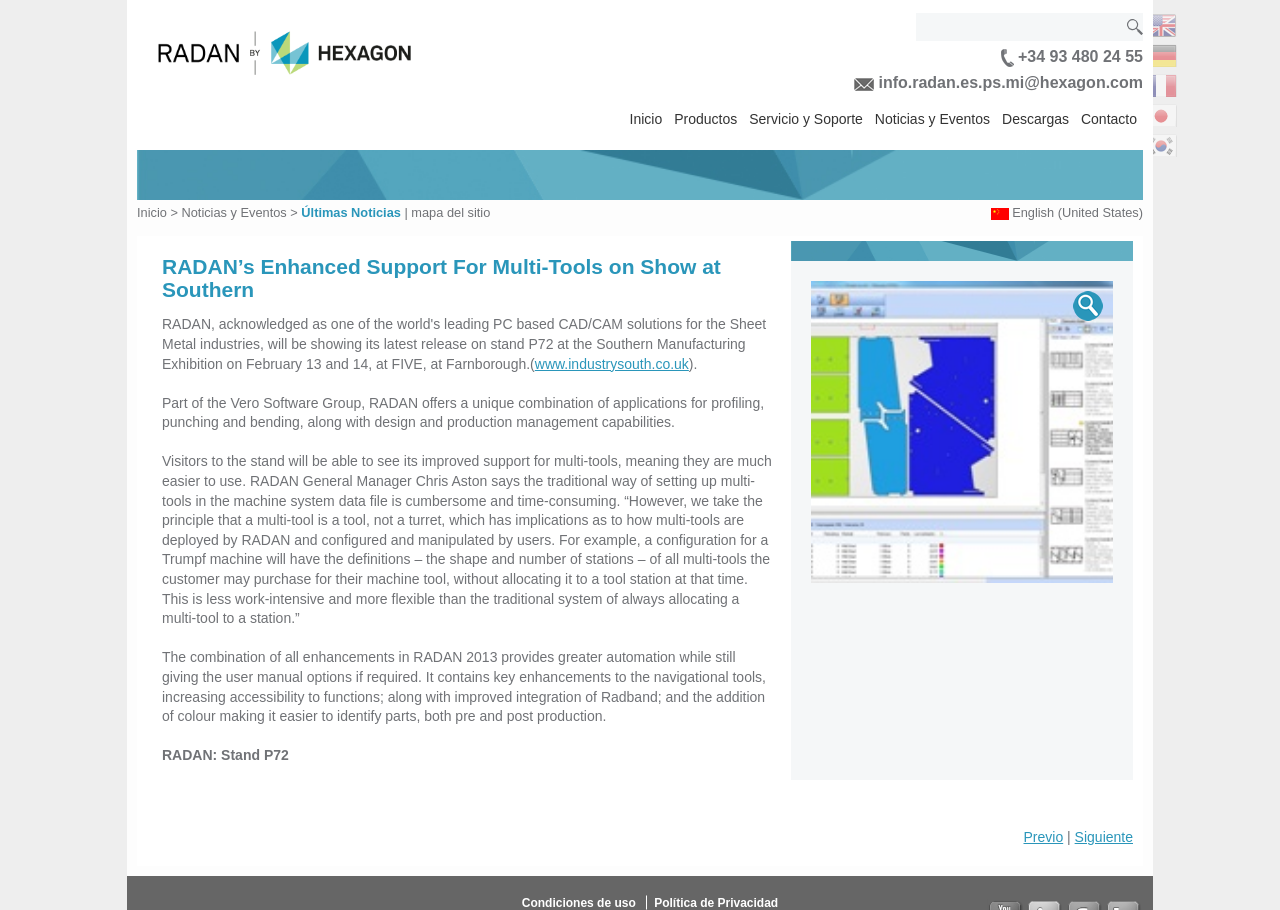Specify the bounding box coordinates of the area to click in order to execute this command: 'Read the latest news'. The coordinates should consist of four float numbers ranging from 0 to 1, and should be formatted as [left, top, right, bottom].

[0.235, 0.225, 0.313, 0.242]